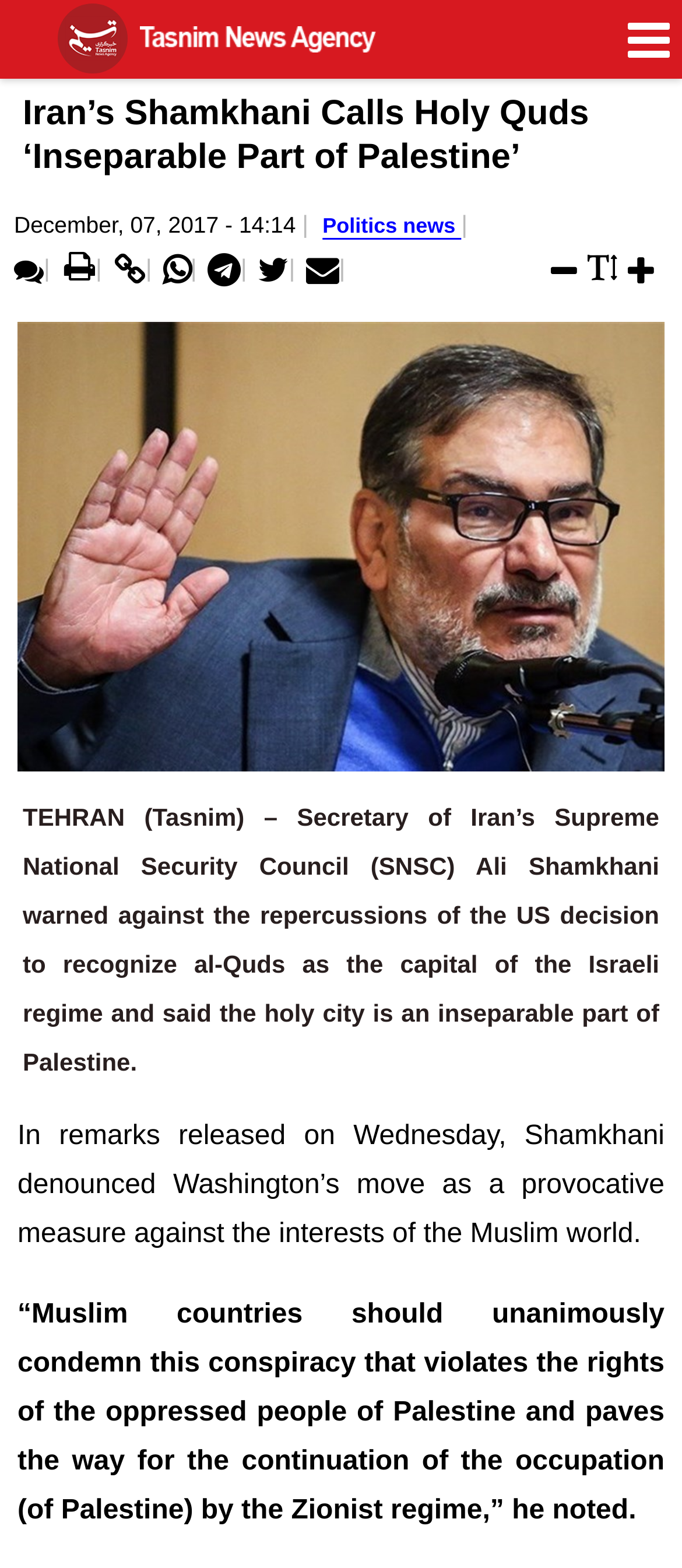Locate the bounding box of the UI element defined by this description: "title="telegram"". The coordinates should be given as four float numbers between 0 and 1, formatted as [left, top, right, bottom].

[0.304, 0.164, 0.353, 0.179]